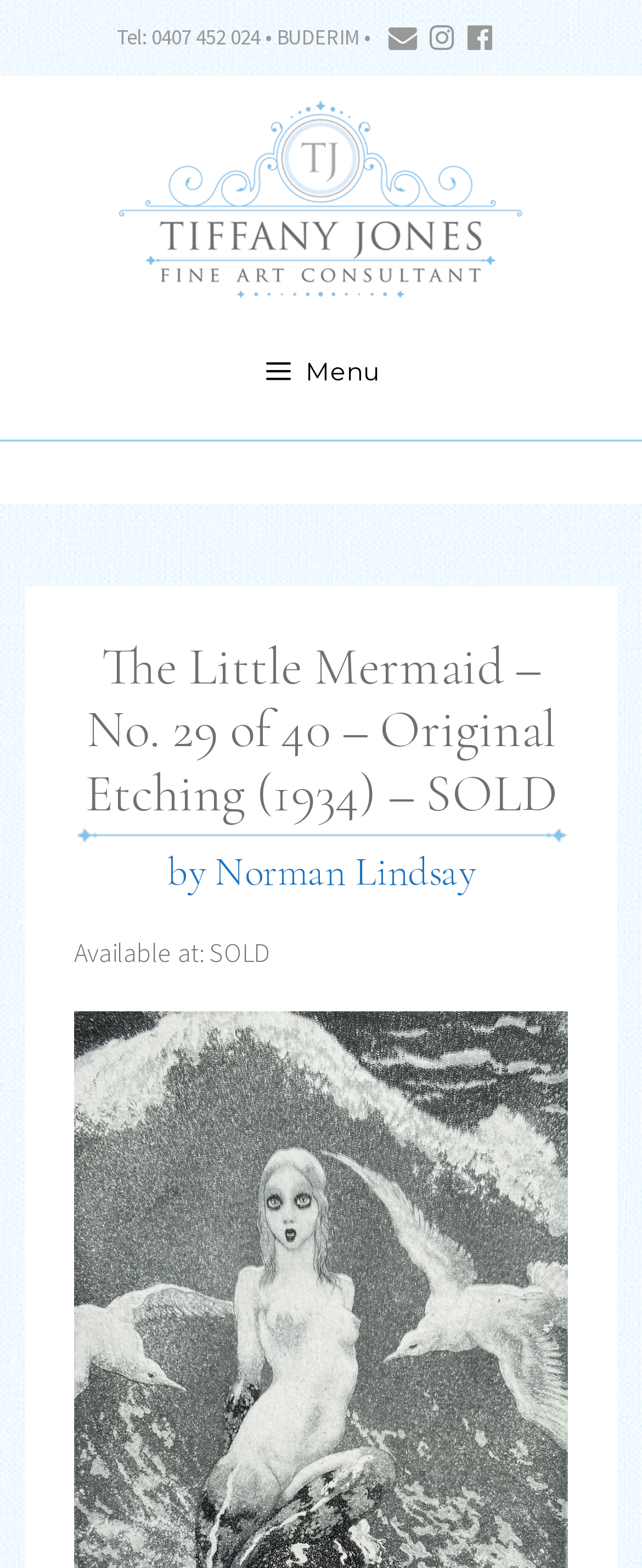Identify the bounding box for the UI element described as: "Menu". Ensure the coordinates are four float numbers between 0 and 1, formatted as [left, top, right, bottom].

[0.0, 0.206, 1.0, 0.269]